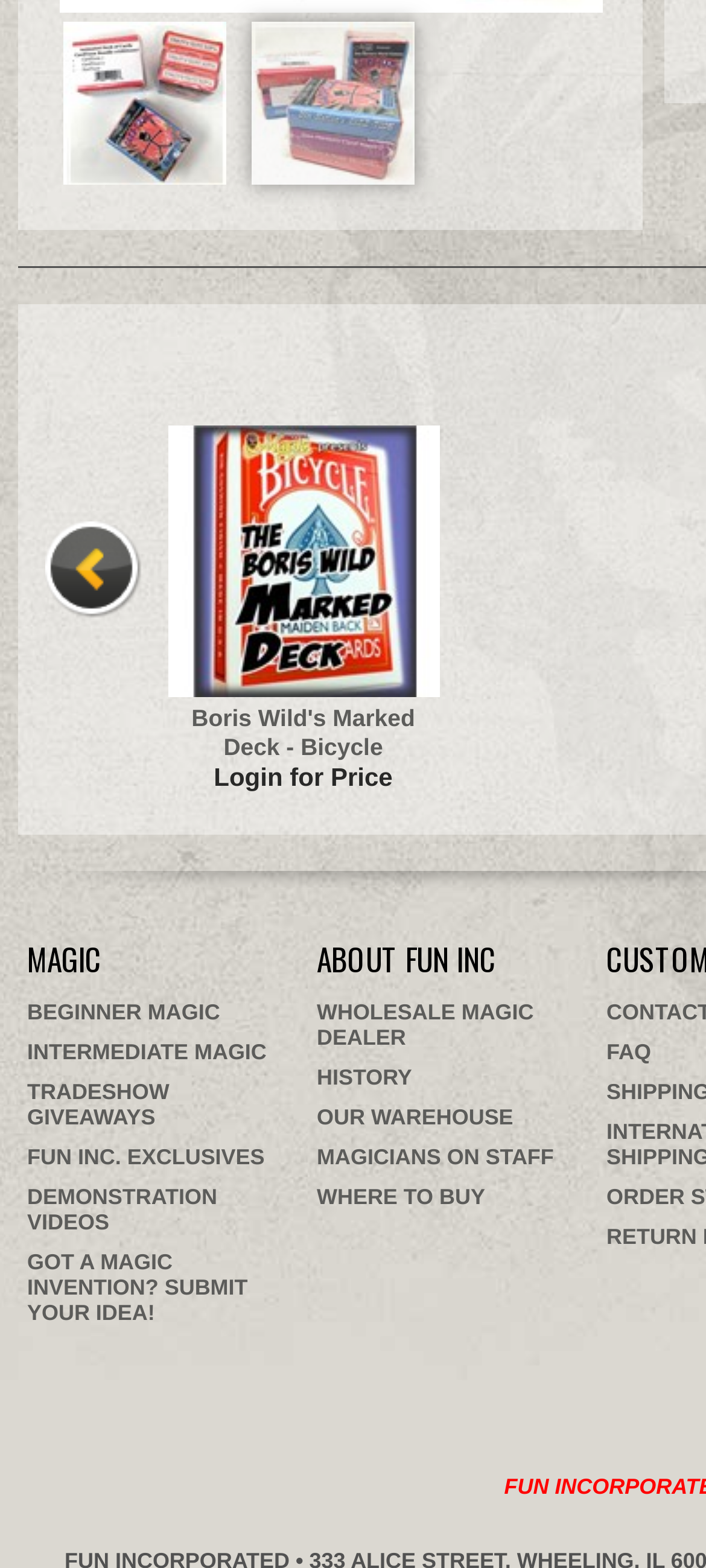Determine the bounding box coordinates of the section I need to click to execute the following instruction: "Learn about FUN INC". Provide the coordinates as four float numbers between 0 and 1, i.e., [left, top, right, bottom].

[0.449, 0.597, 0.703, 0.626]